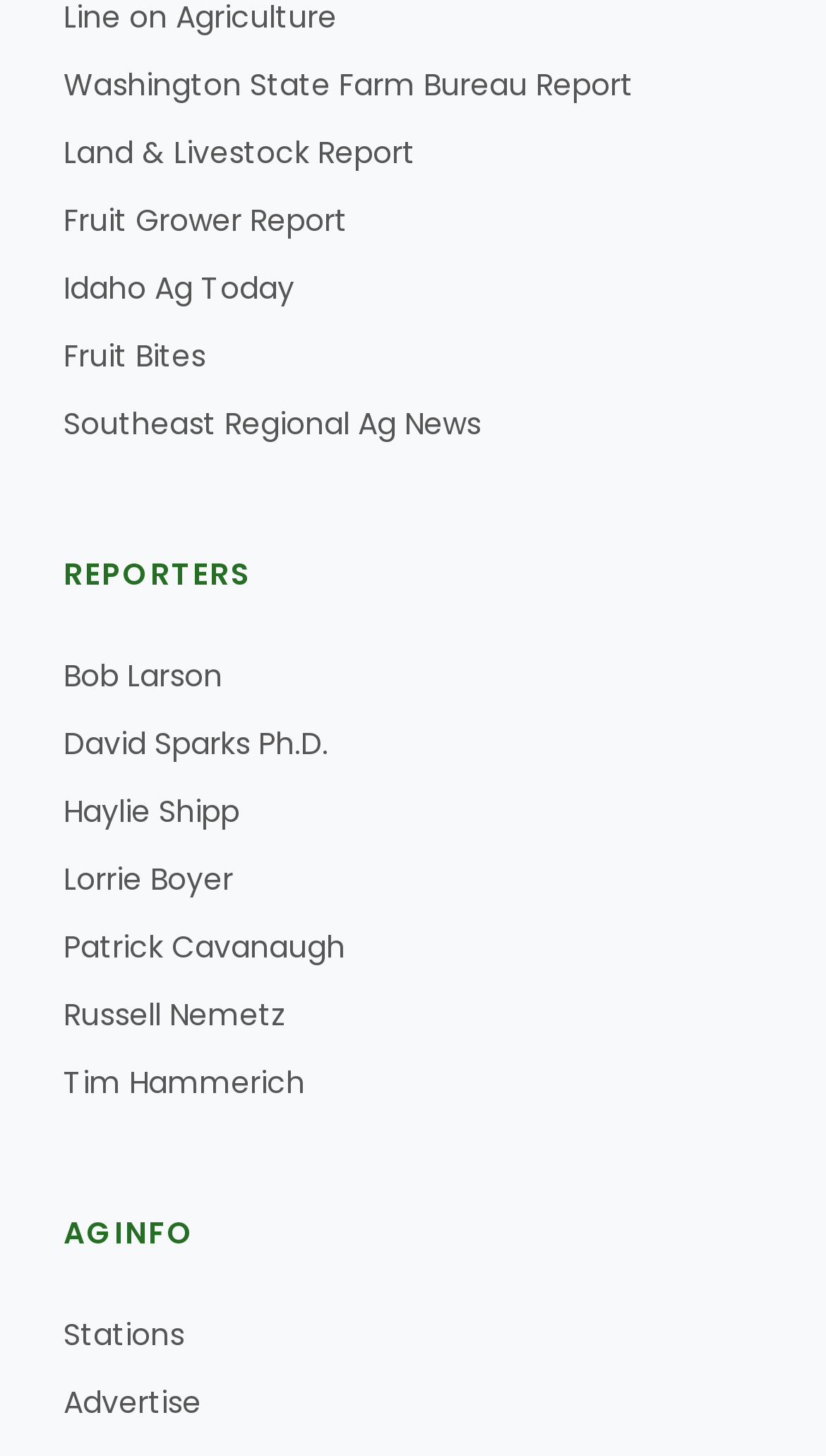Give a concise answer of one word or phrase to the question: 
What is the last program listed?

Southeast Regional Ag News